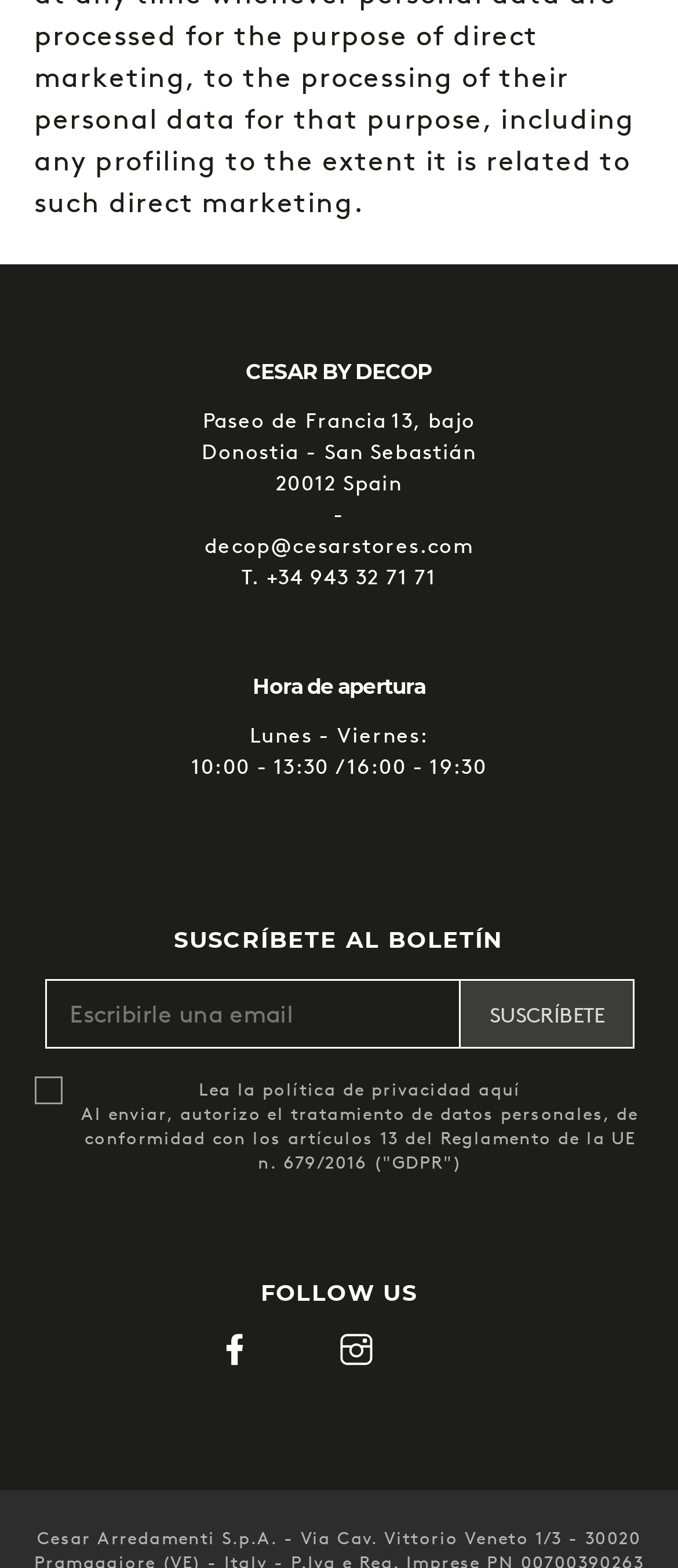What are the business hours of CESAR BY DECOP?
Could you answer the question with a detailed and thorough explanation?

I found the business hours by looking at the static text elements under the 'Hora de apertura' heading, which provide the days and hours of operation.